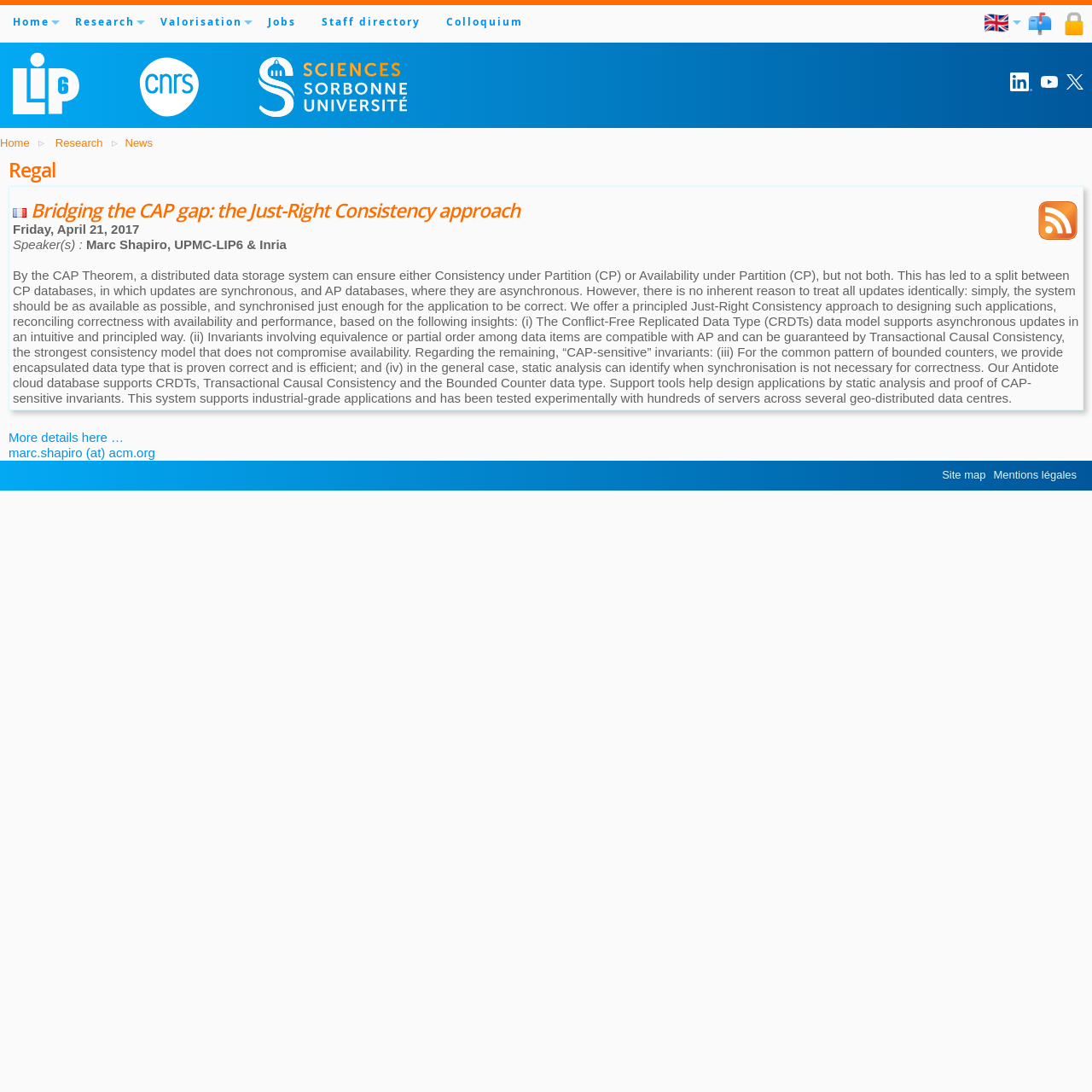Determine the bounding box for the described UI element: "News".

[0.114, 0.125, 0.148, 0.137]